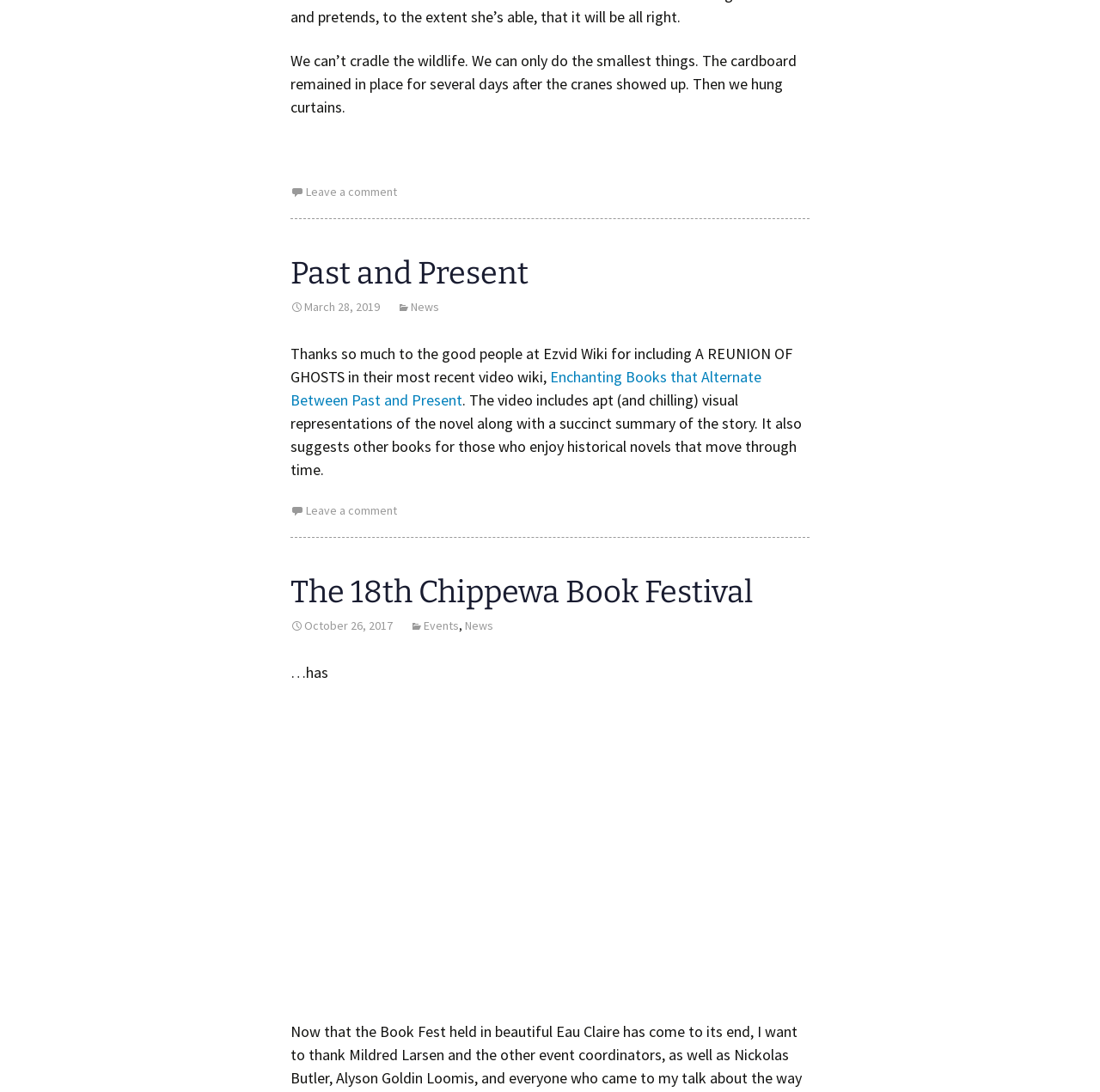Identify the bounding box coordinates for the region to click in order to carry out this instruction: "Read the 'Popular Posts'". Provide the coordinates using four float numbers between 0 and 1, formatted as [left, top, right, bottom].

None